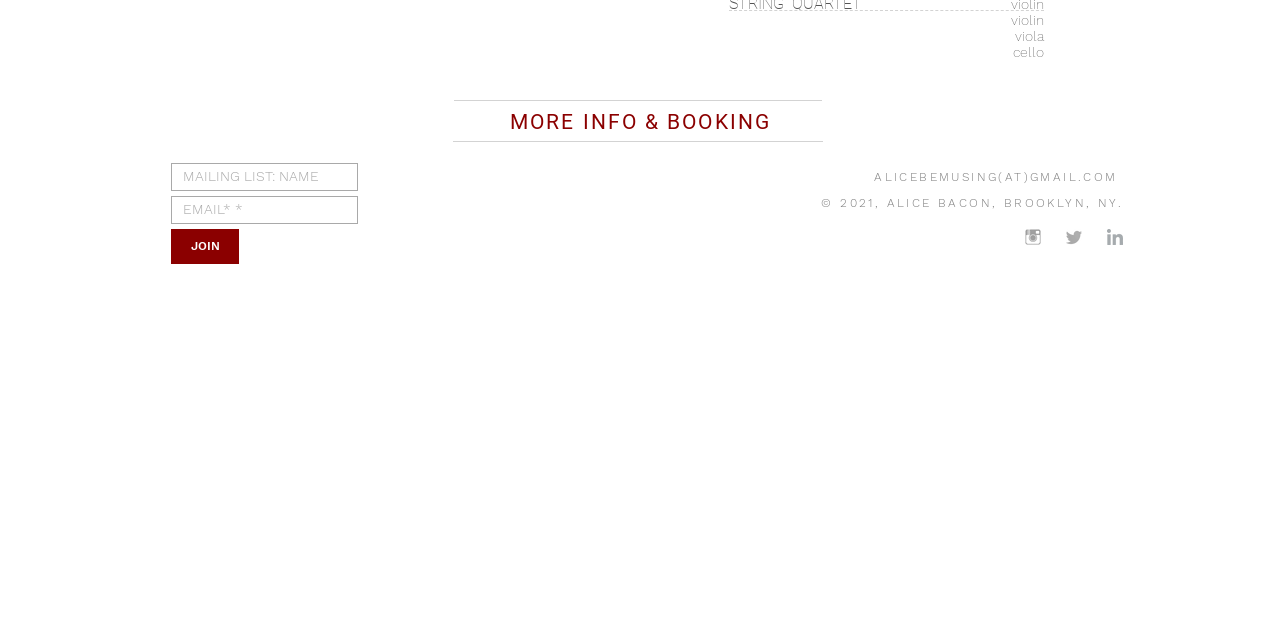Bounding box coordinates are given in the format (top-left x, top-left y, bottom-right x, bottom-right y). All values should be floating point numbers between 0 and 1. Provide the bounding box coordinate for the UI element described as: JOIN

[0.134, 0.357, 0.187, 0.412]